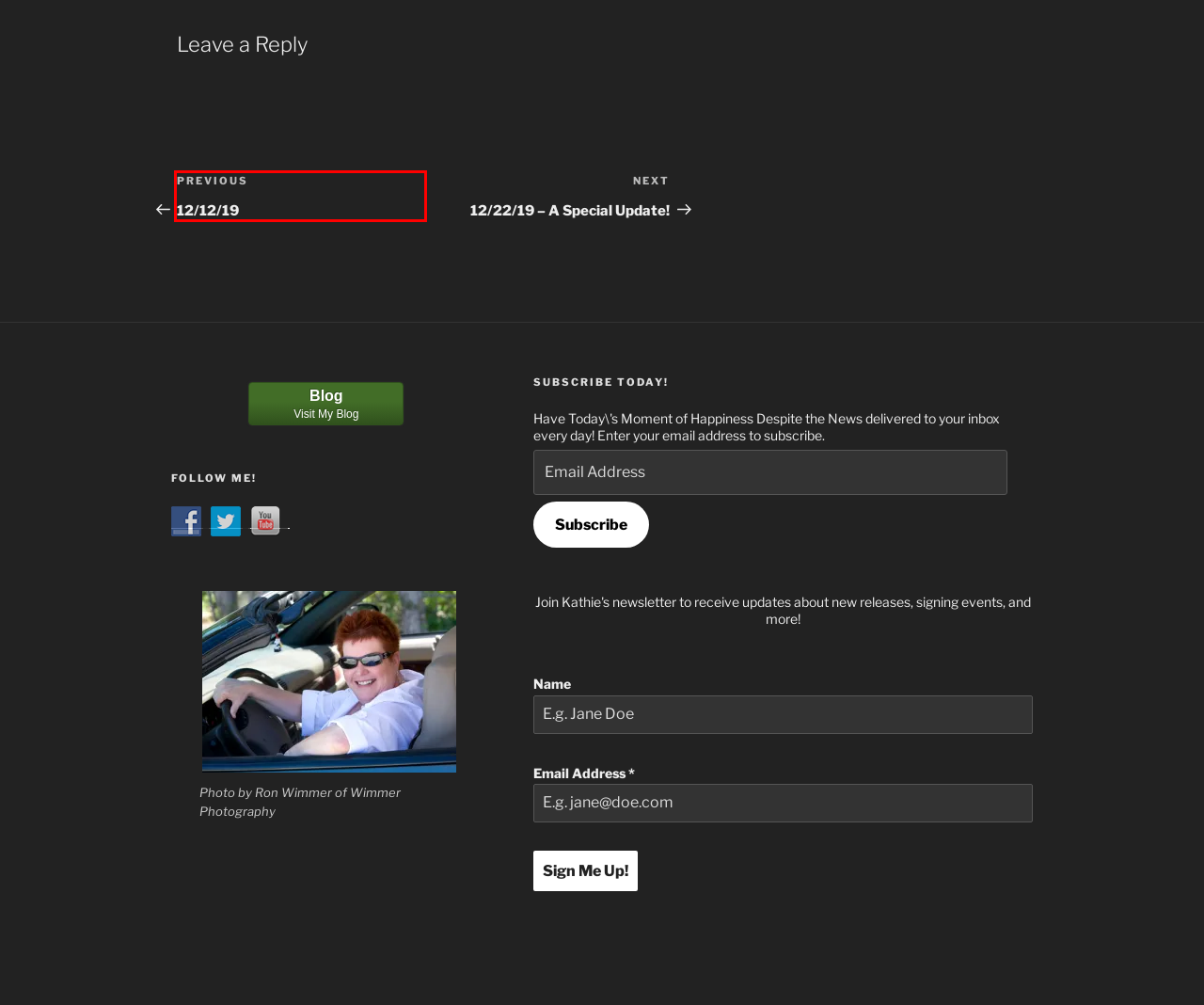Inspect the provided webpage screenshot, concentrating on the element within the red bounding box. Select the description that best represents the new webpage after you click the highlighted element. Here are the candidates:
A. 12/22/19 – A Special Update! | Author Kathie Giorgio
B. Reviews | Author Kathie Giorgio
C. Awards & Nominations | Author Kathie Giorgio
D. 12/12/19 | Author Kathie Giorgio
E. Kathie’s Interviews | Author Kathie Giorgio
F. 2/25/17 | Author Kathie Giorgio
G. Contact | Author Kathie Giorgio
H. Home | Author Kathie Giorgio

D